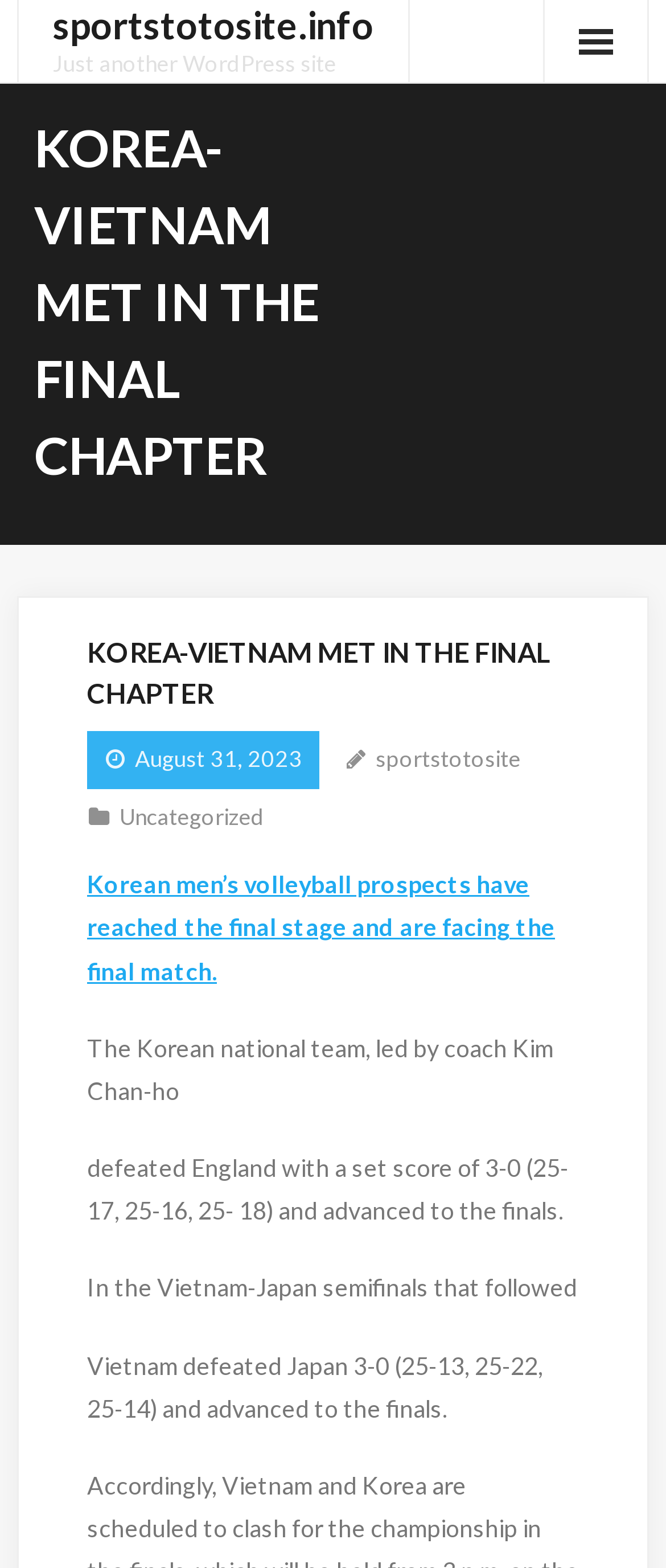Refer to the image and provide an in-depth answer to the question:
What is the name of the Korean national team's coach?

I found the answer by reading the text in the webpage, specifically the sentence 'The Korean national team, led by coach Kim Chan-ho...' which mentions the coach's name.